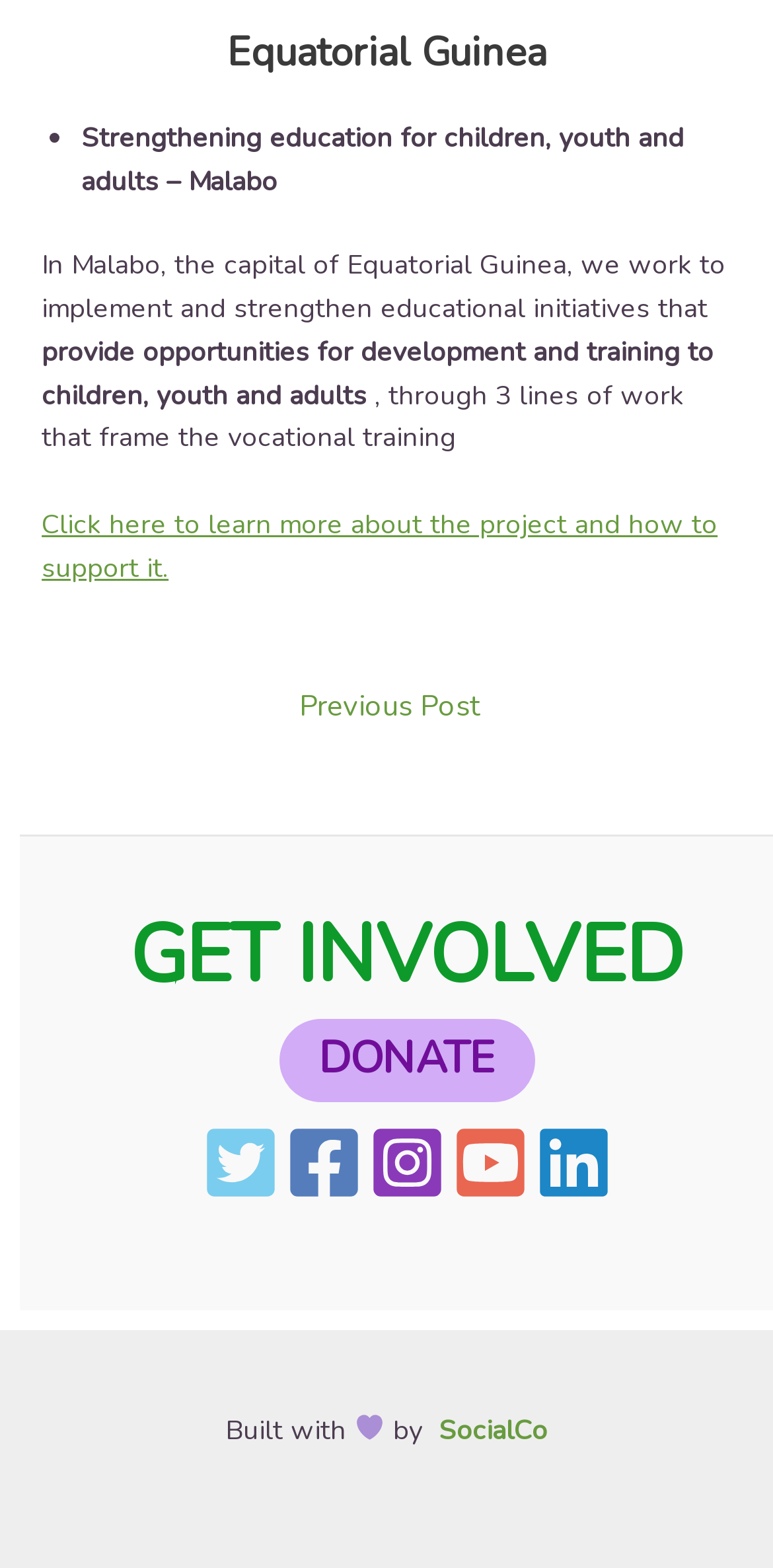Give a concise answer using only one word or phrase for this question:
What is the name of the navigation section?

Posts